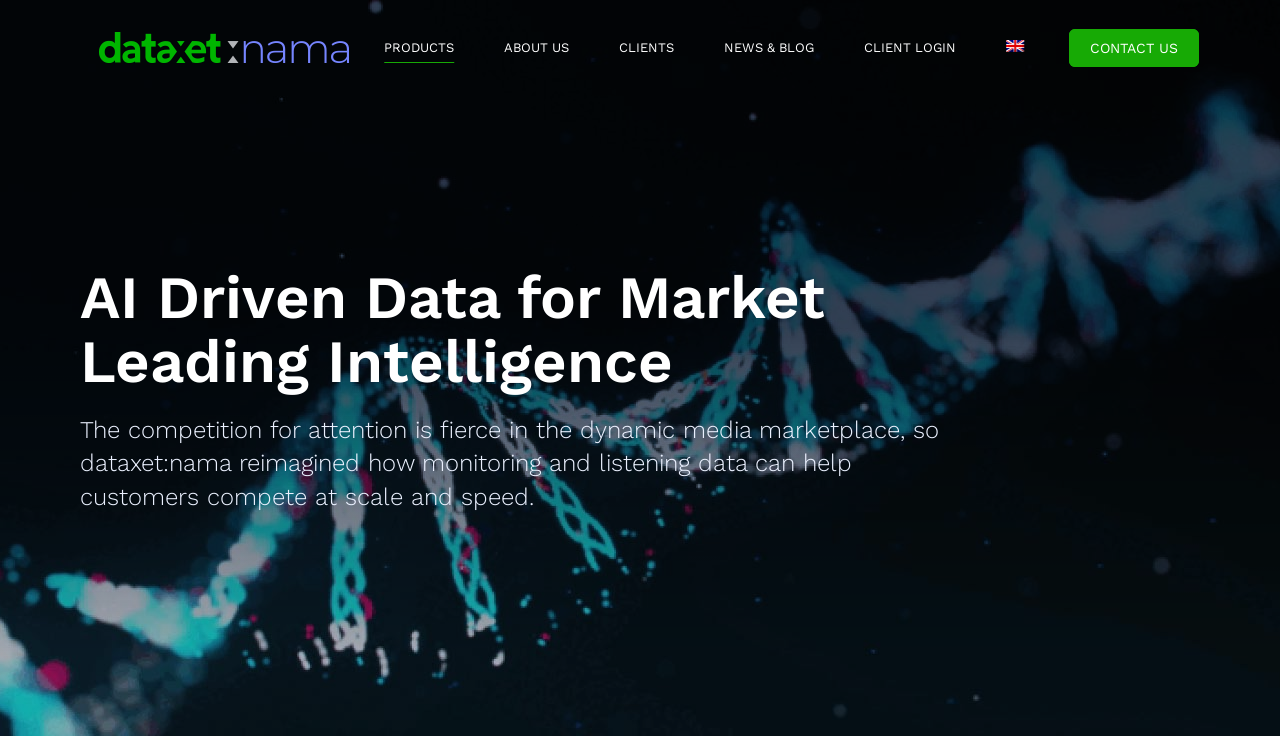Please determine the headline of the webpage and provide its content.

AI Driven Data for Market Leading Intelligence